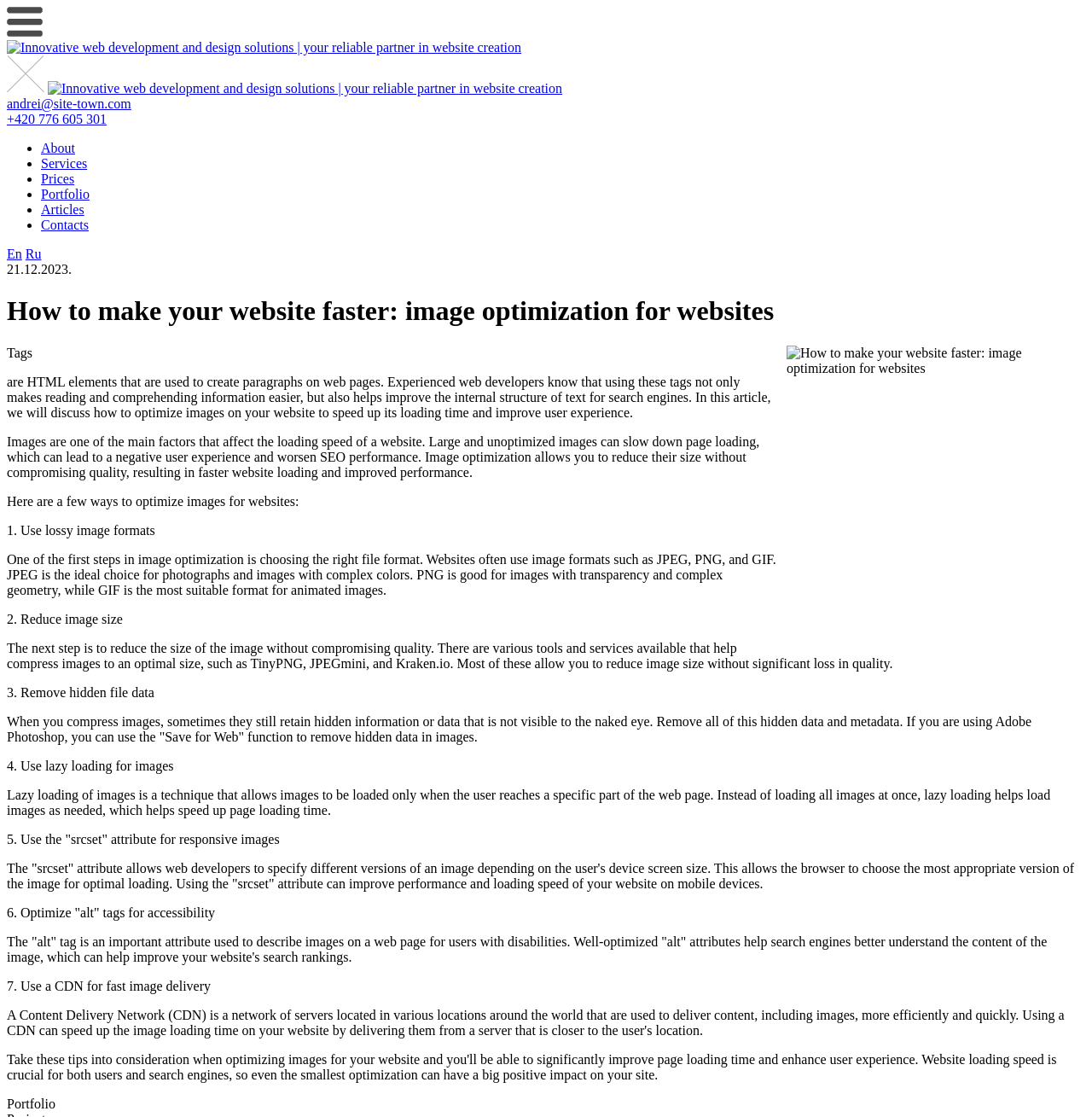Please identify the bounding box coordinates of the clickable area that will fulfill the following instruction: "Check out the 'Best of the Year 2014 Awards'". The coordinates should be in the format of four float numbers between 0 and 1, i.e., [left, top, right, bottom].

None